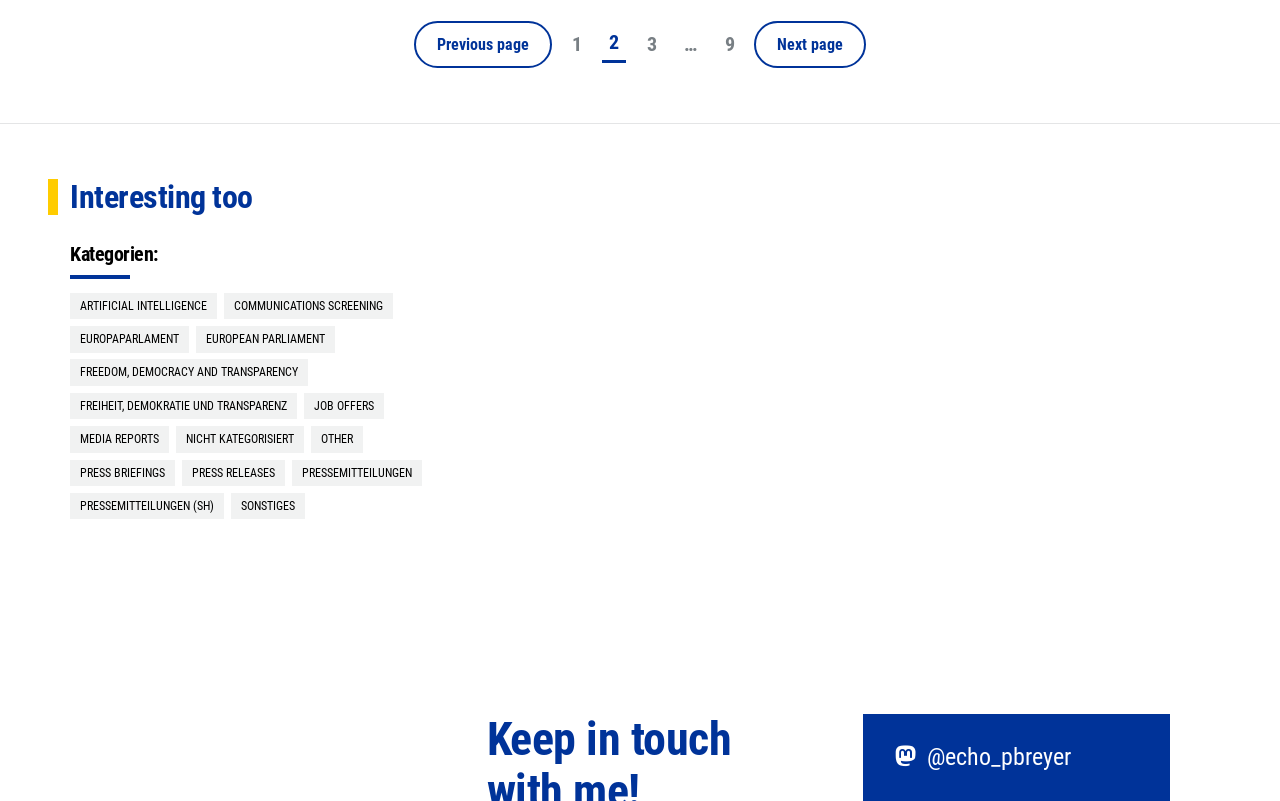Provide the bounding box coordinates of the area you need to click to execute the following instruction: "go to next page".

[0.589, 0.026, 0.677, 0.085]